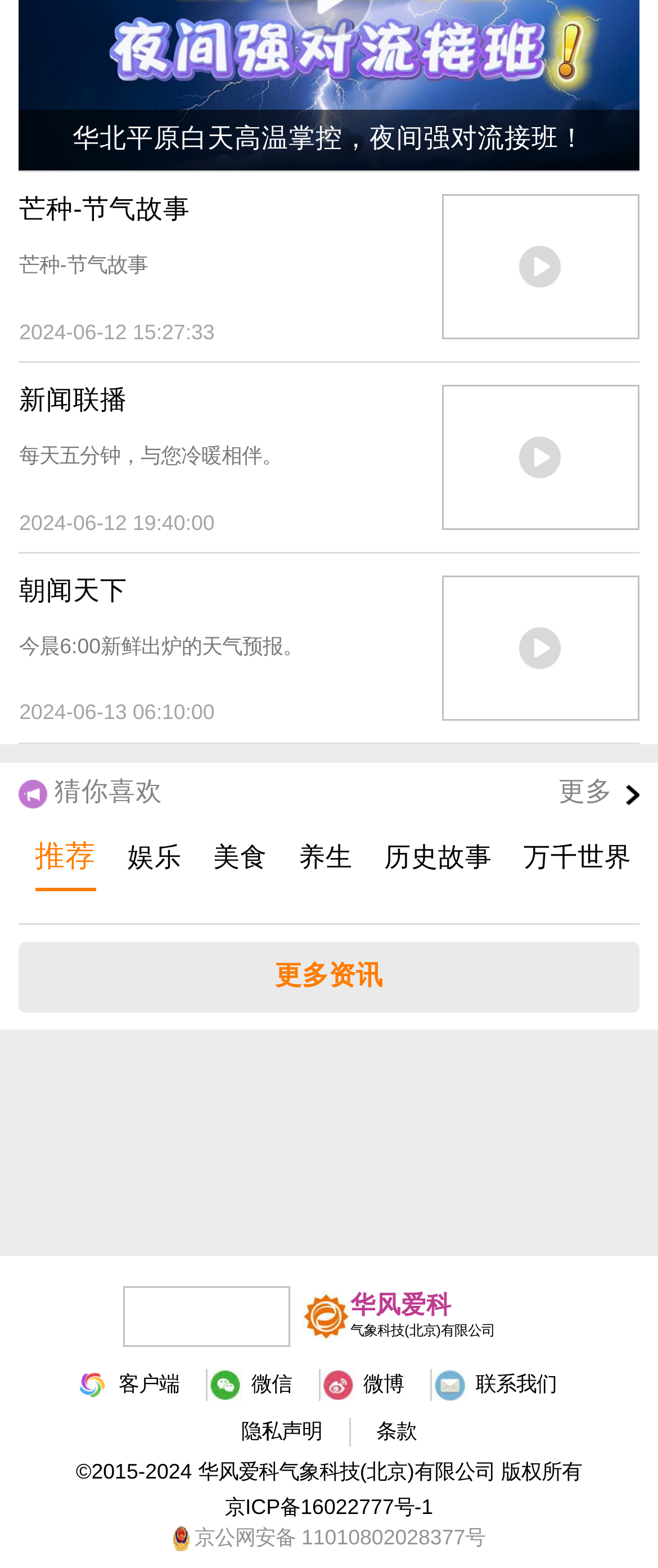Please specify the bounding box coordinates of the clickable region necessary for completing the following instruction: "click 芒种-节气故事". The coordinates must consist of four float numbers between 0 and 1, i.e., [left, top, right, bottom].

[0.029, 0.11, 0.971, 0.232]